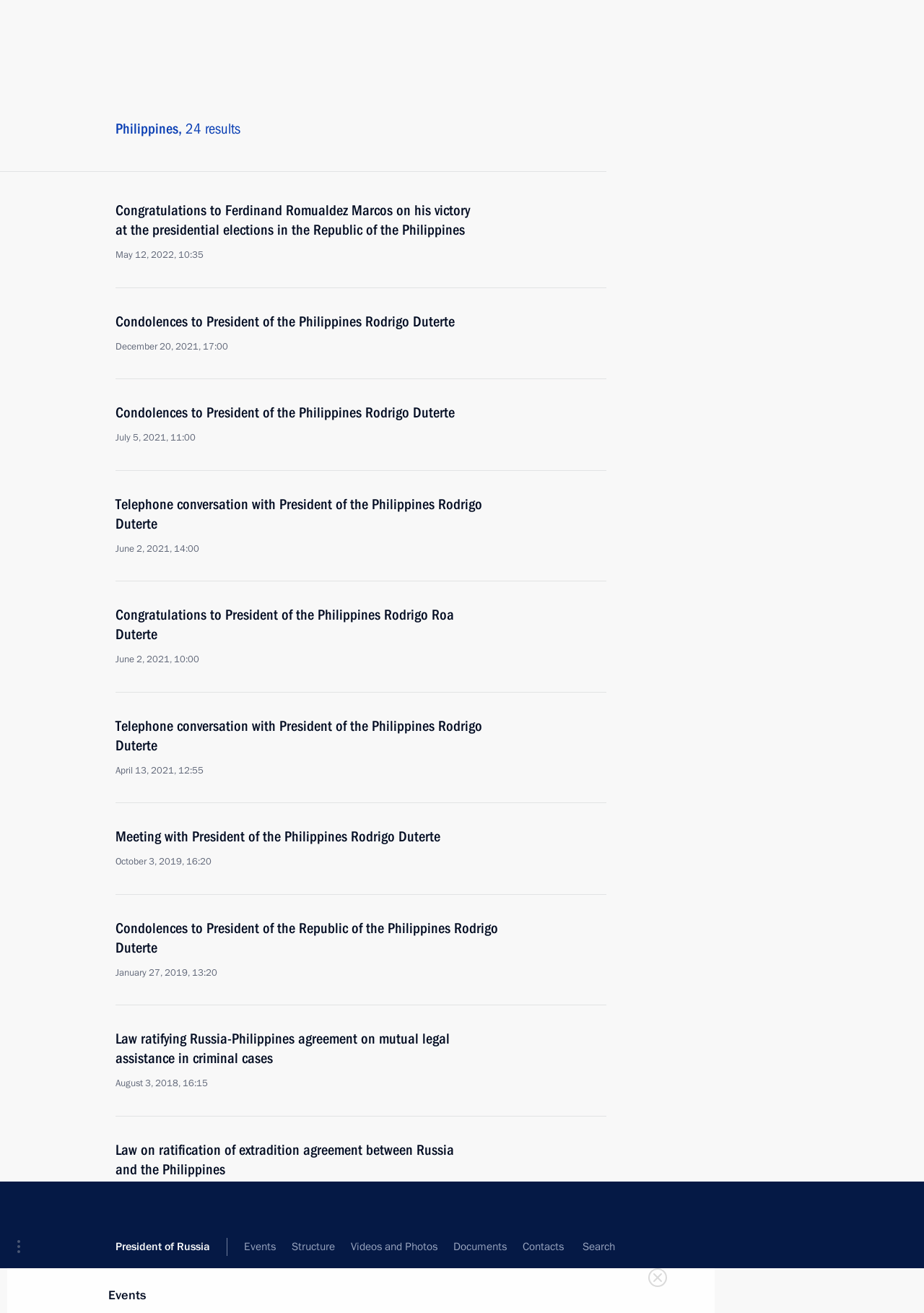Can you find the bounding box coordinates of the area I should click to execute the following instruction: "Go to the 'Events' page"?

[0.255, 0.0, 0.307, 0.033]